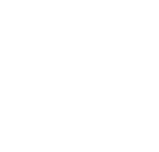Analyze the image and provide a detailed caption.

The image features a pair of athletic women's track pants from the brand ZEUU BEUU, designed for comfort and style during workouts or casual wear. These warm-up sweatpants are crafted with a high-waisted silhouette for a flattering fit, and they are knee-length, making them ideal for summer activities. The pants come with practical pockets, adding functionality to their design. The material is lightweight and breathable, ensuring comfort during various exercises, whether it's yoga, running, or lounging. The vibrant 124-green color adds a touch of vibrancy and is perfect for adding personality to your wardrobe. This product is showcased among other similar items, emphasizing a range of activewear options suitable for diverse activities and preferences.